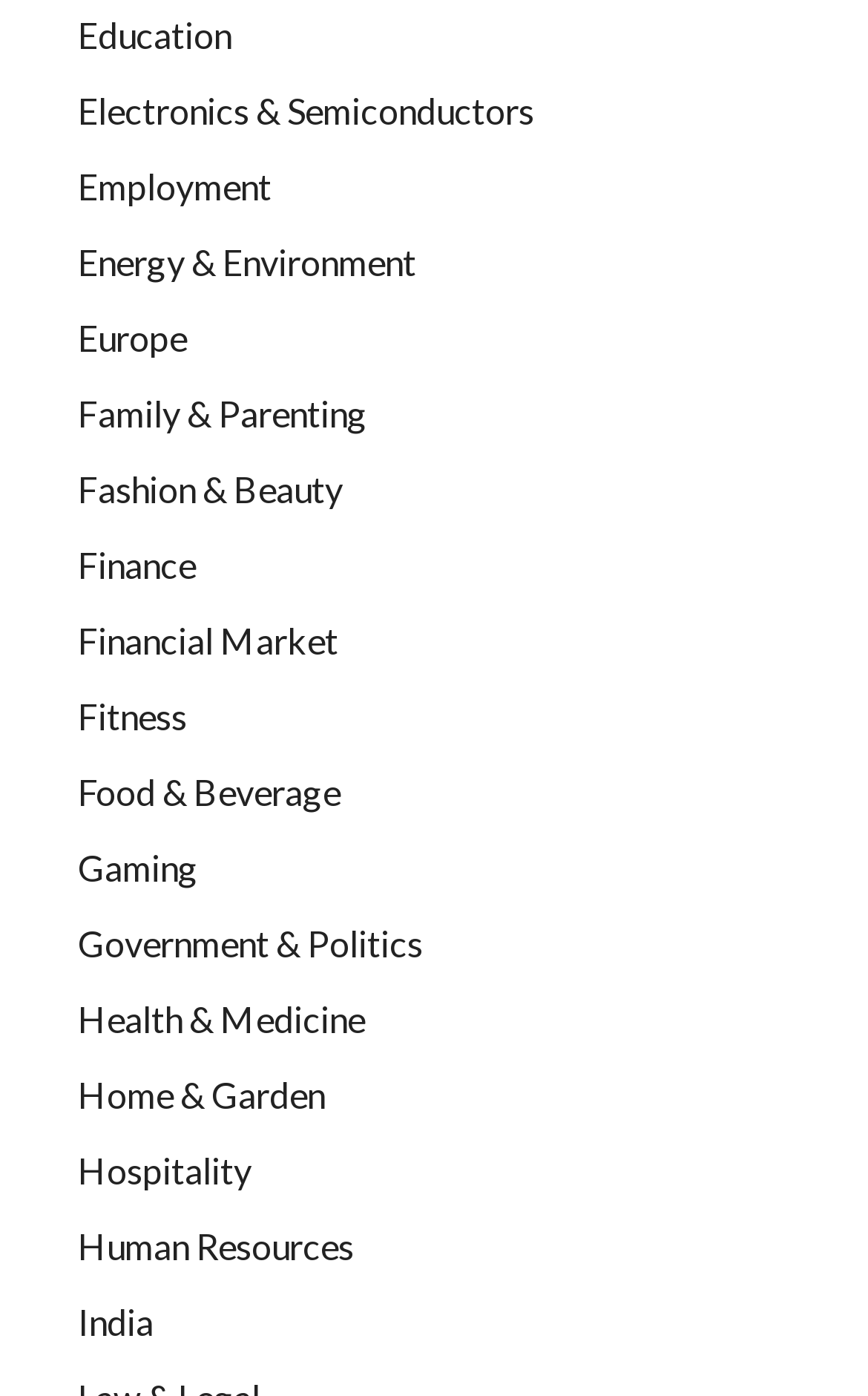What is the category located at the bottom?
Answer the question using a single word or phrase, according to the image.

India